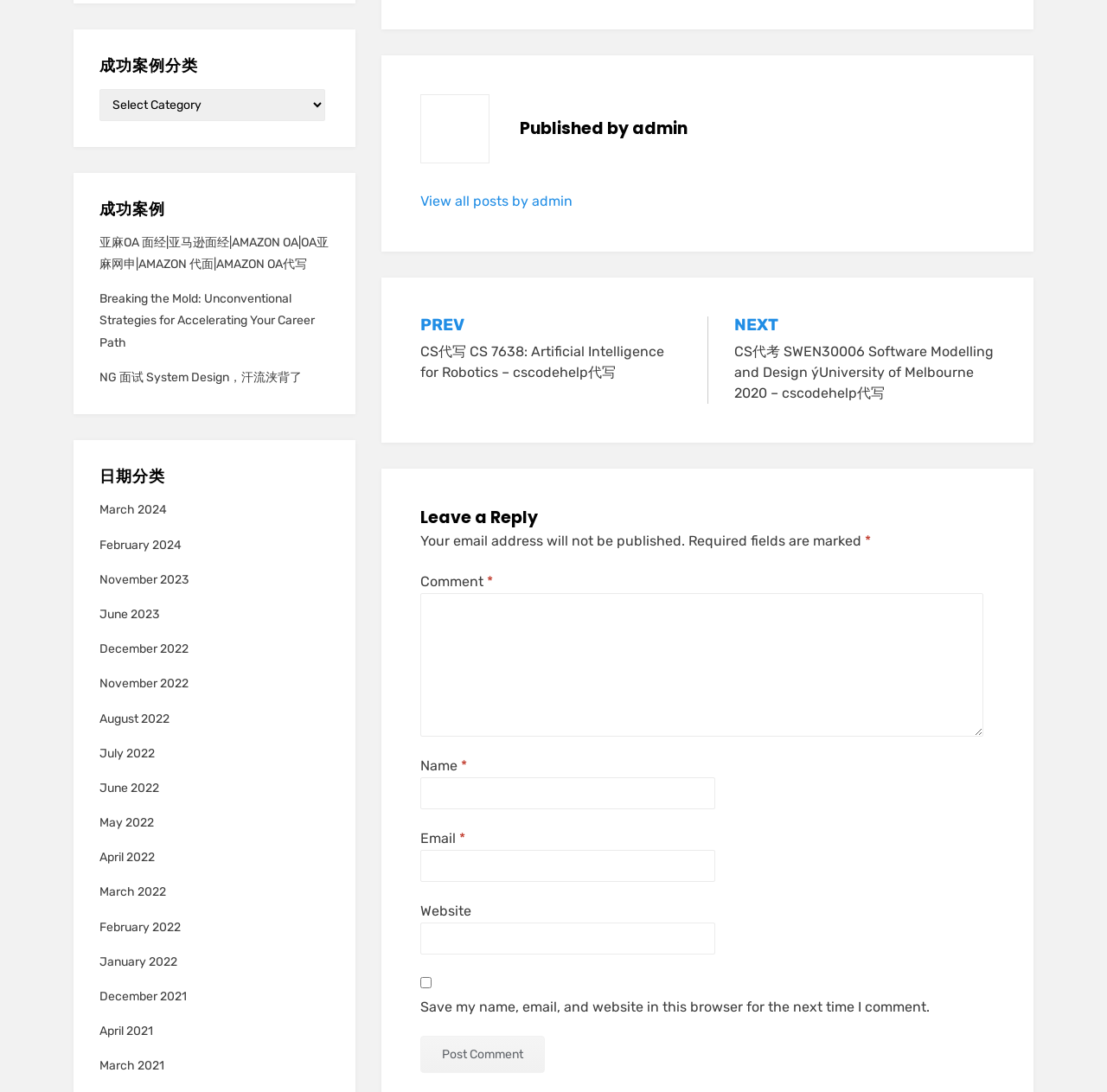Refer to the screenshot and give an in-depth answer to this question: What is the label of the first textbox in the comment section?

The answer can be found by looking at the static text element with the text 'Comment' and its adjacent textbox element, which indicates that the label of the first textbox in the comment section is 'Comment'.